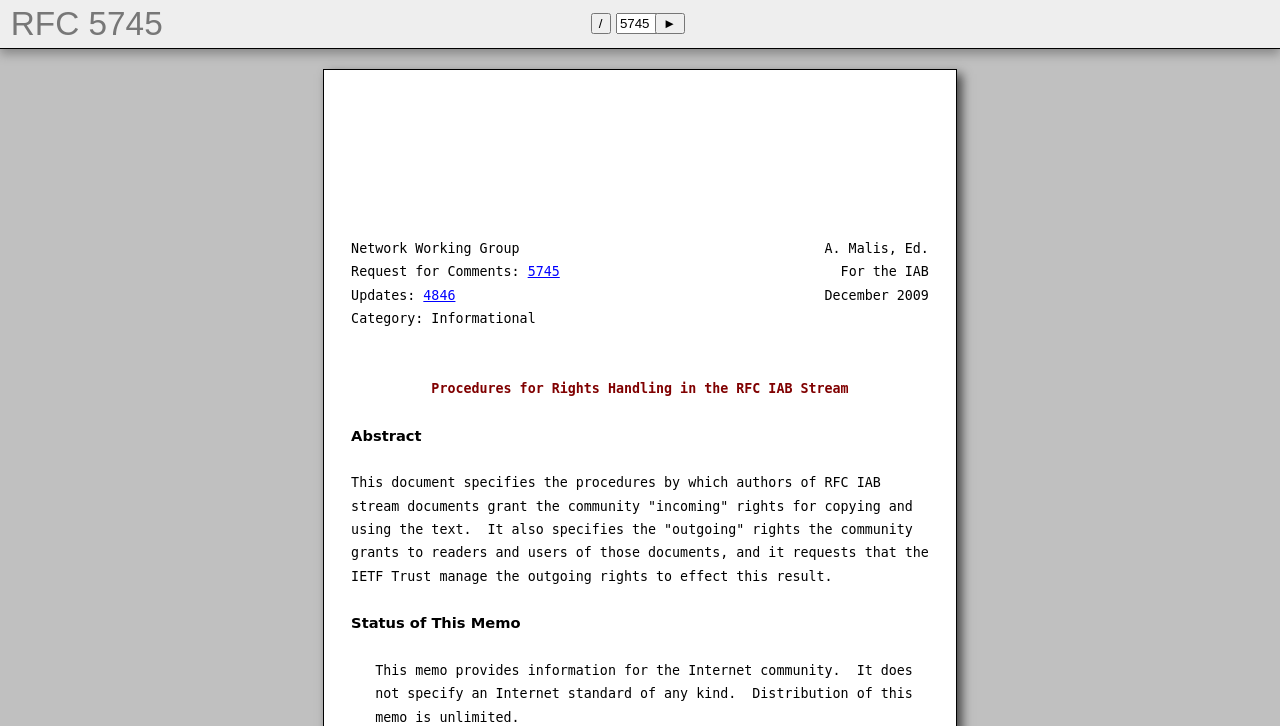What is the category of this RFC? Please answer the question using a single word or phrase based on the image.

Informational